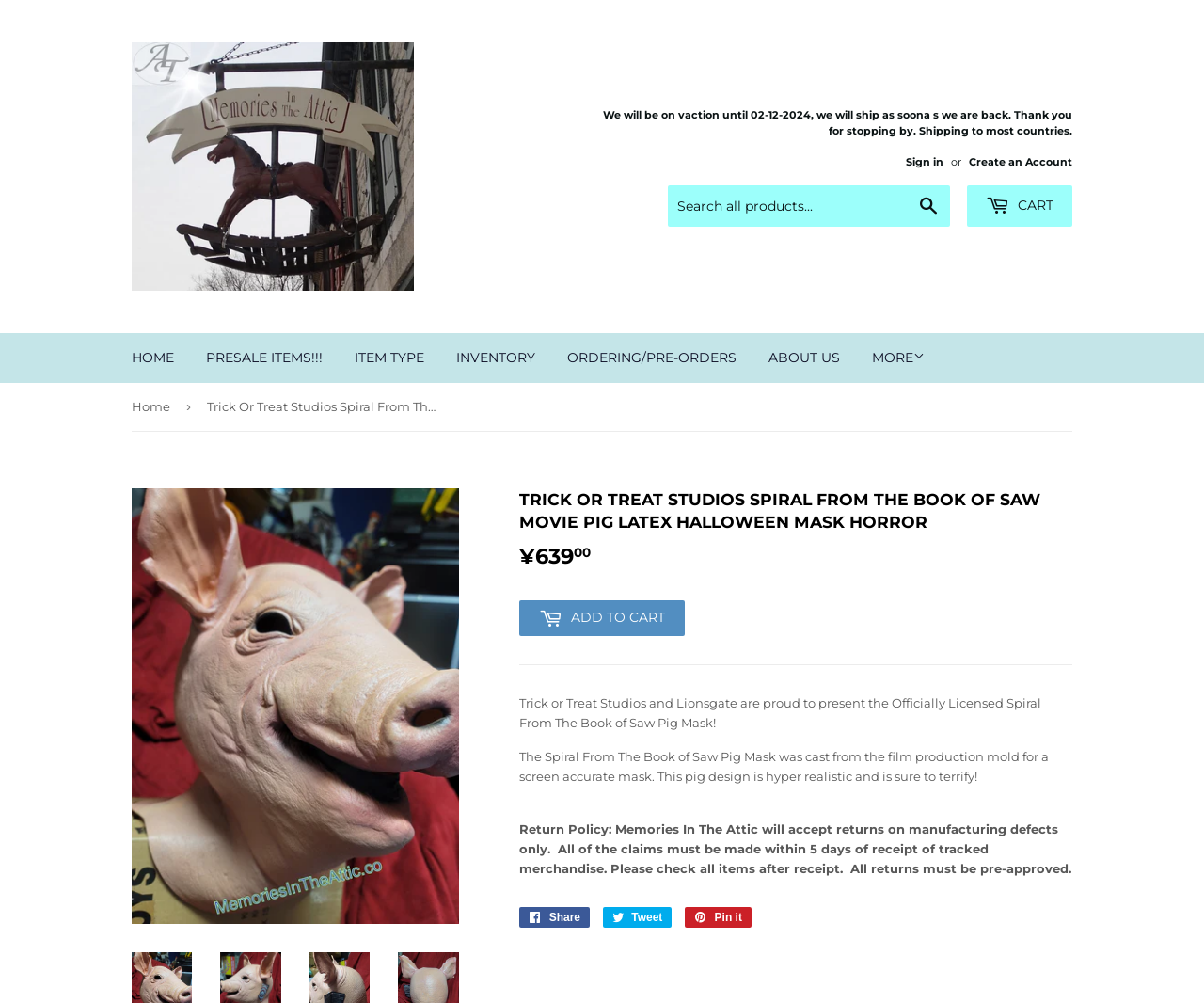Provide the bounding box coordinates for the UI element described in this sentence: "Add to Cart". The coordinates should be four float values between 0 and 1, i.e., [left, top, right, bottom].

[0.431, 0.599, 0.569, 0.634]